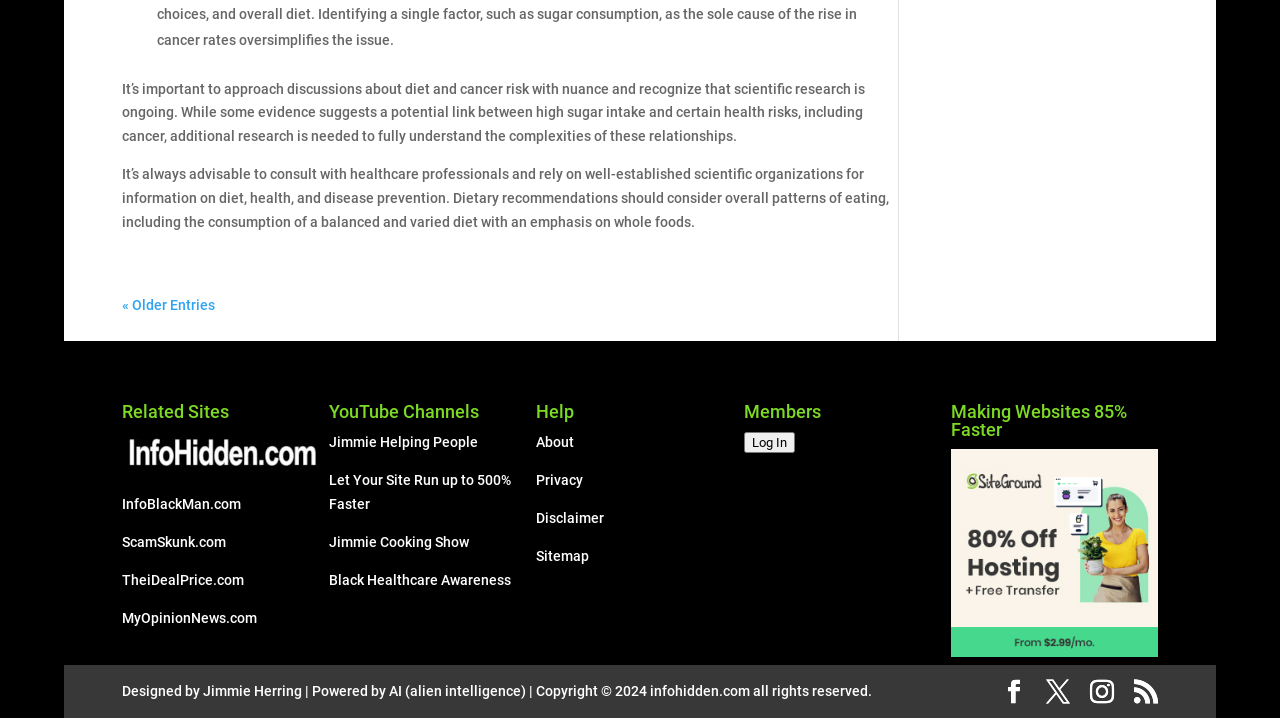What is the topic of the first paragraph?
Please give a detailed and elaborate answer to the question based on the image.

The first paragraph starts with 'It’s important to approach discussions about diet and cancer risk...' which indicates that the topic is about the relationship between diet and cancer risk.